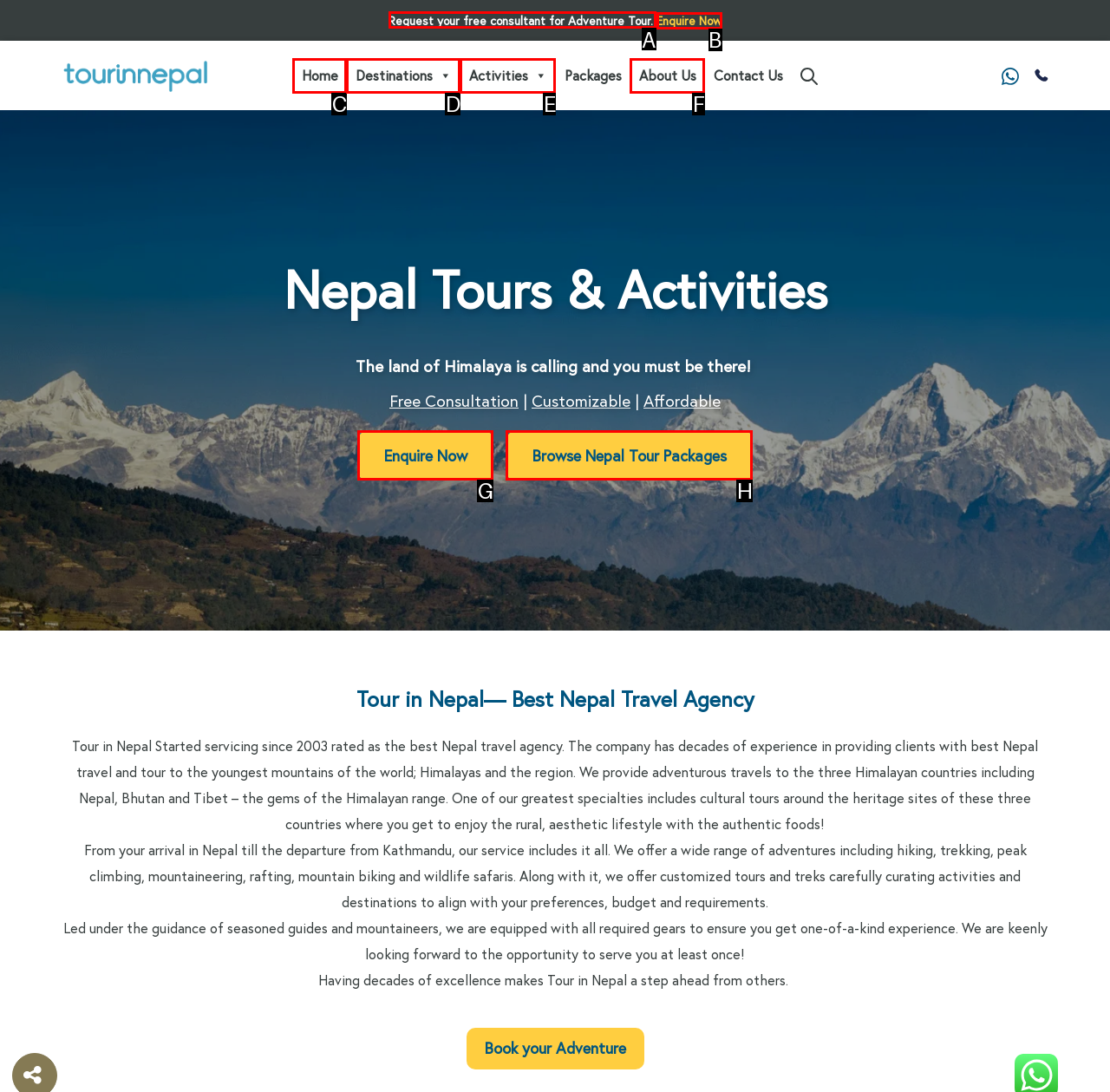Identify the correct choice to execute this task: Request a free consultant for an adventure tour
Respond with the letter corresponding to the right option from the available choices.

A